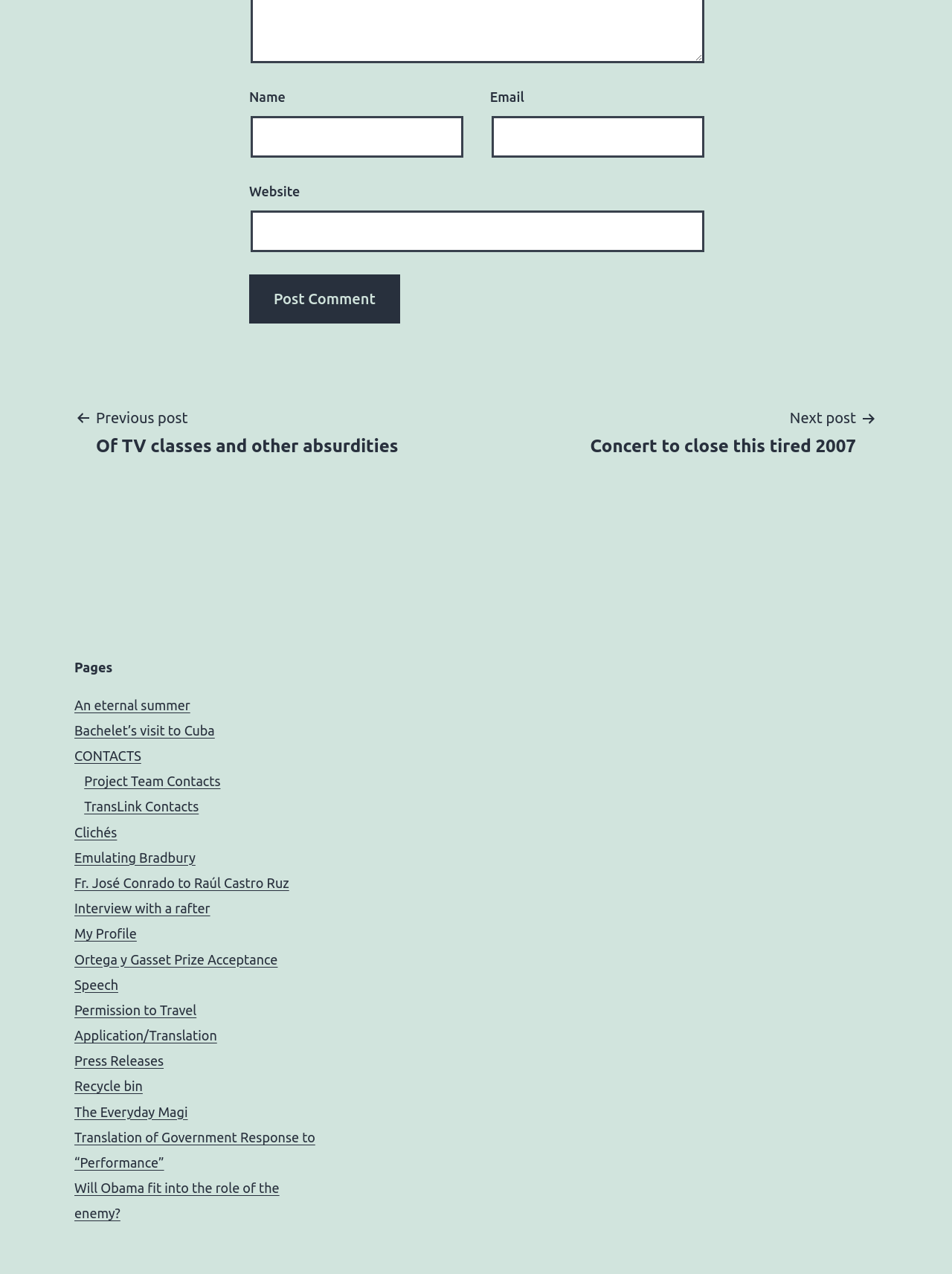Kindly determine the bounding box coordinates of the area that needs to be clicked to fulfill this instruction: "Click the Post Comment button".

[0.262, 0.216, 0.42, 0.254]